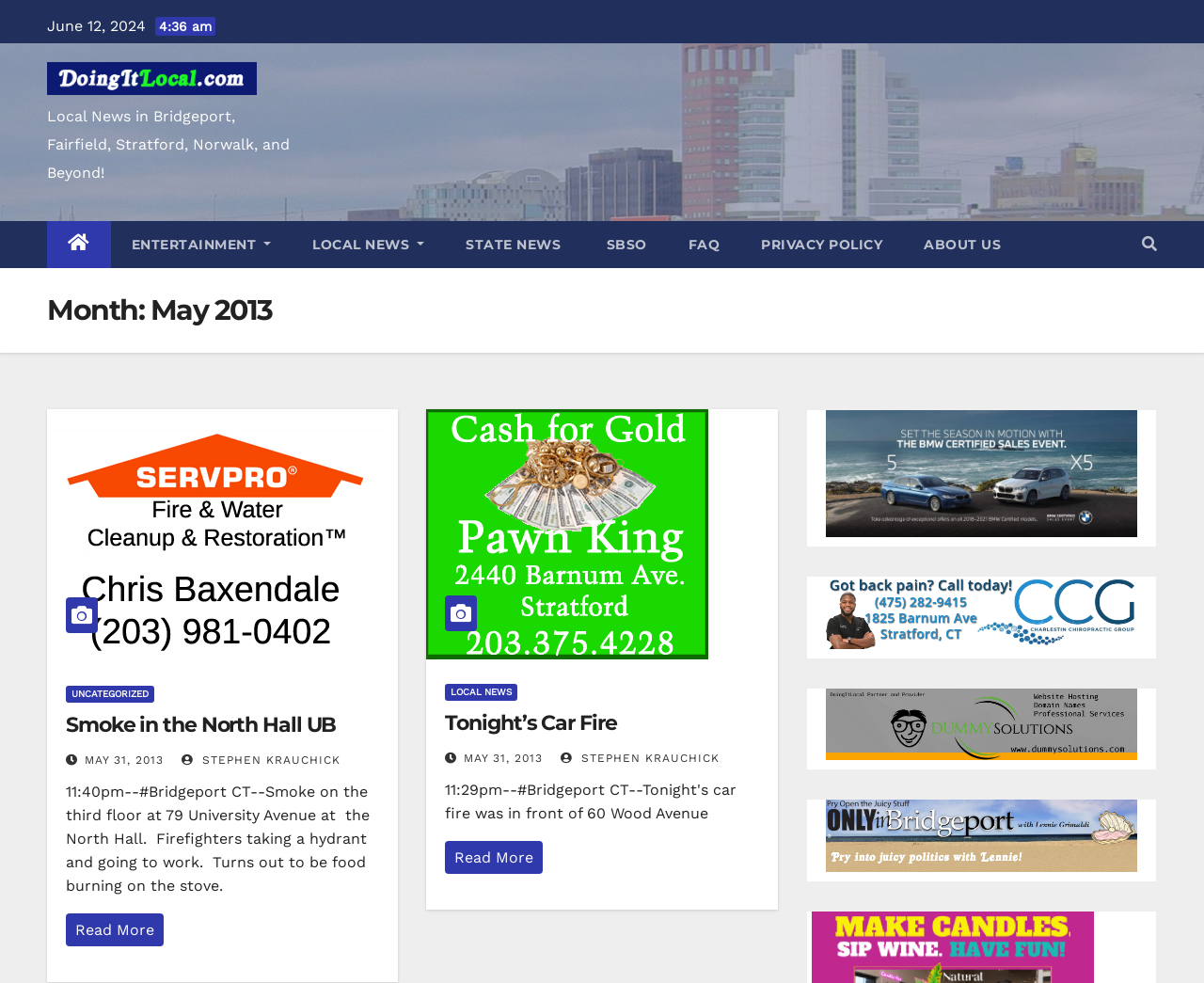Kindly provide the bounding box coordinates of the section you need to click on to fulfill the given instruction: "Check the Tonight’s Car Fire article".

[0.37, 0.723, 0.63, 0.749]